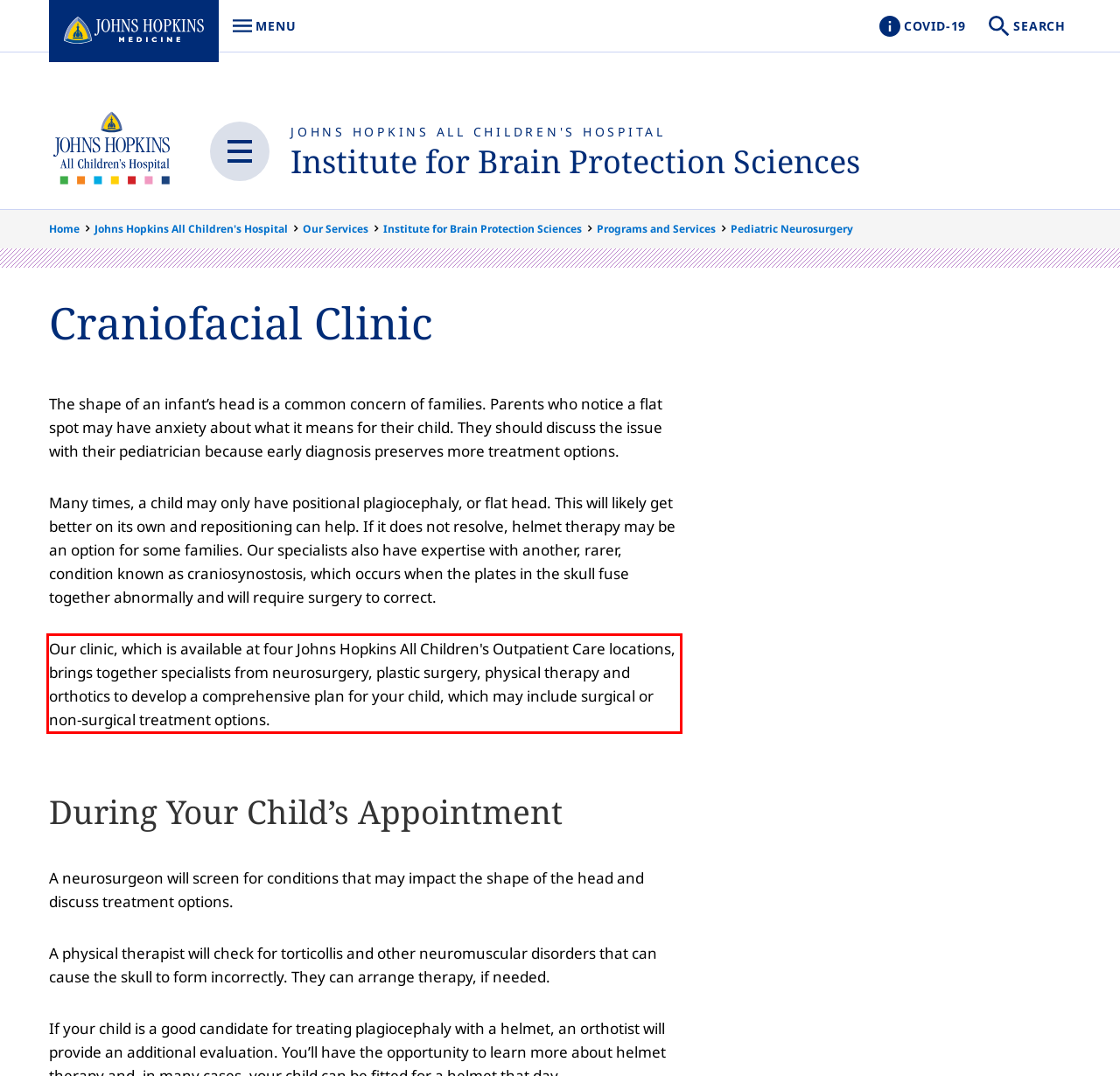Using the webpage screenshot, recognize and capture the text within the red bounding box.

Our clinic, which is available at four Johns Hopkins All Children's Outpatient Care locations, brings together specialists from neurosurgery, plastic surgery, physical therapy and orthotics to develop a comprehensive plan for your child, which may include surgical or non-surgical treatment options.